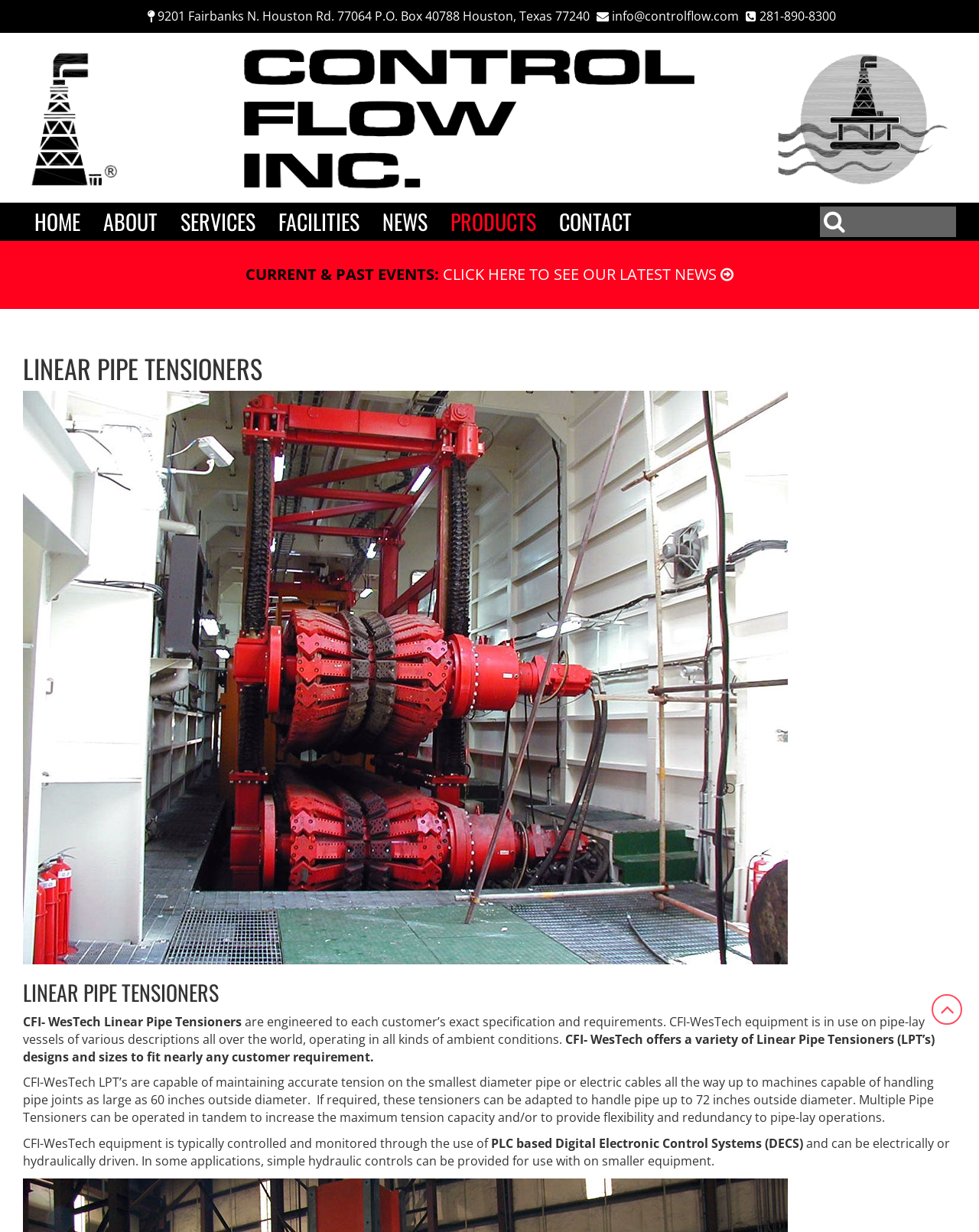What type of control systems are used with CFI-WesTech equipment?
Using the information presented in the image, please offer a detailed response to the question.

The webpage mentions that CFI-WesTech equipment is typically controlled and monitored through the use of PLC based Digital Electronic Control Systems (DECS).